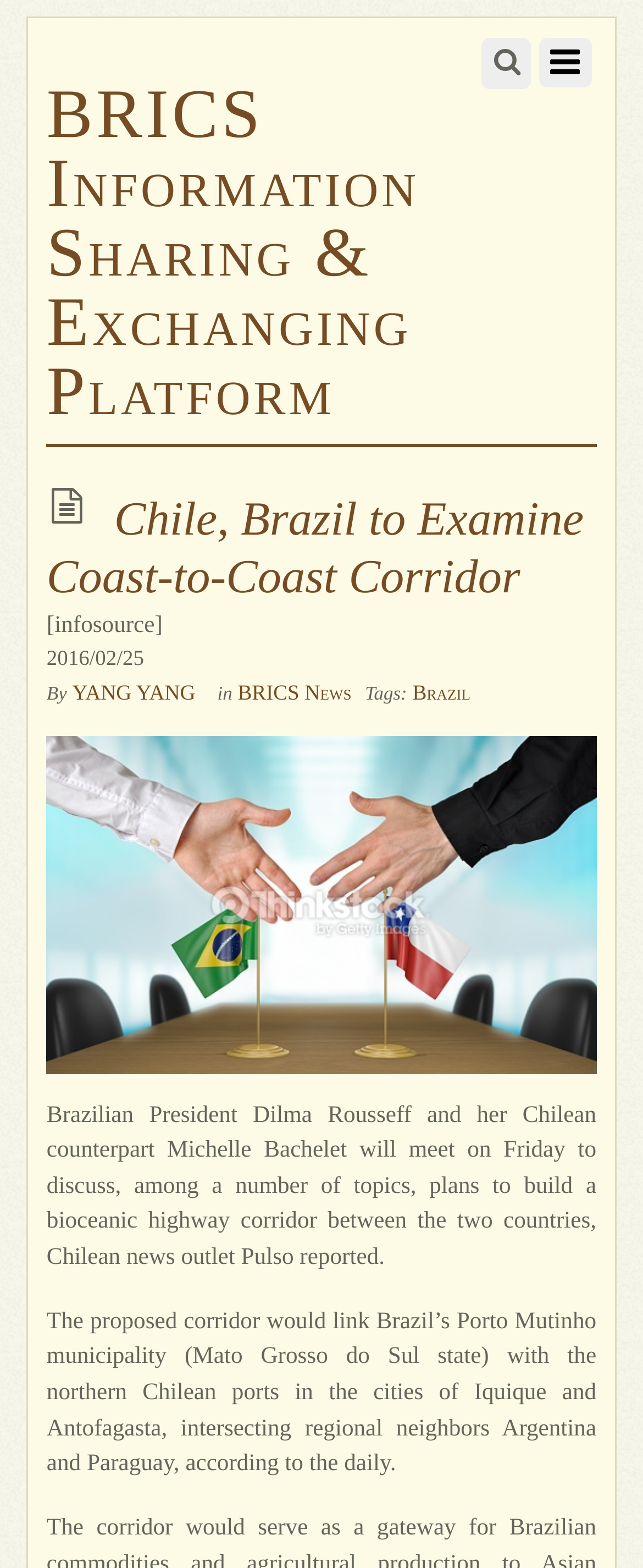What is the purpose of the search box?
Please provide a comprehensive answer based on the details in the screenshot.

I found a textbox with the label 'Search', which suggests that the purpose of this box is to allow users to search the website for specific content.